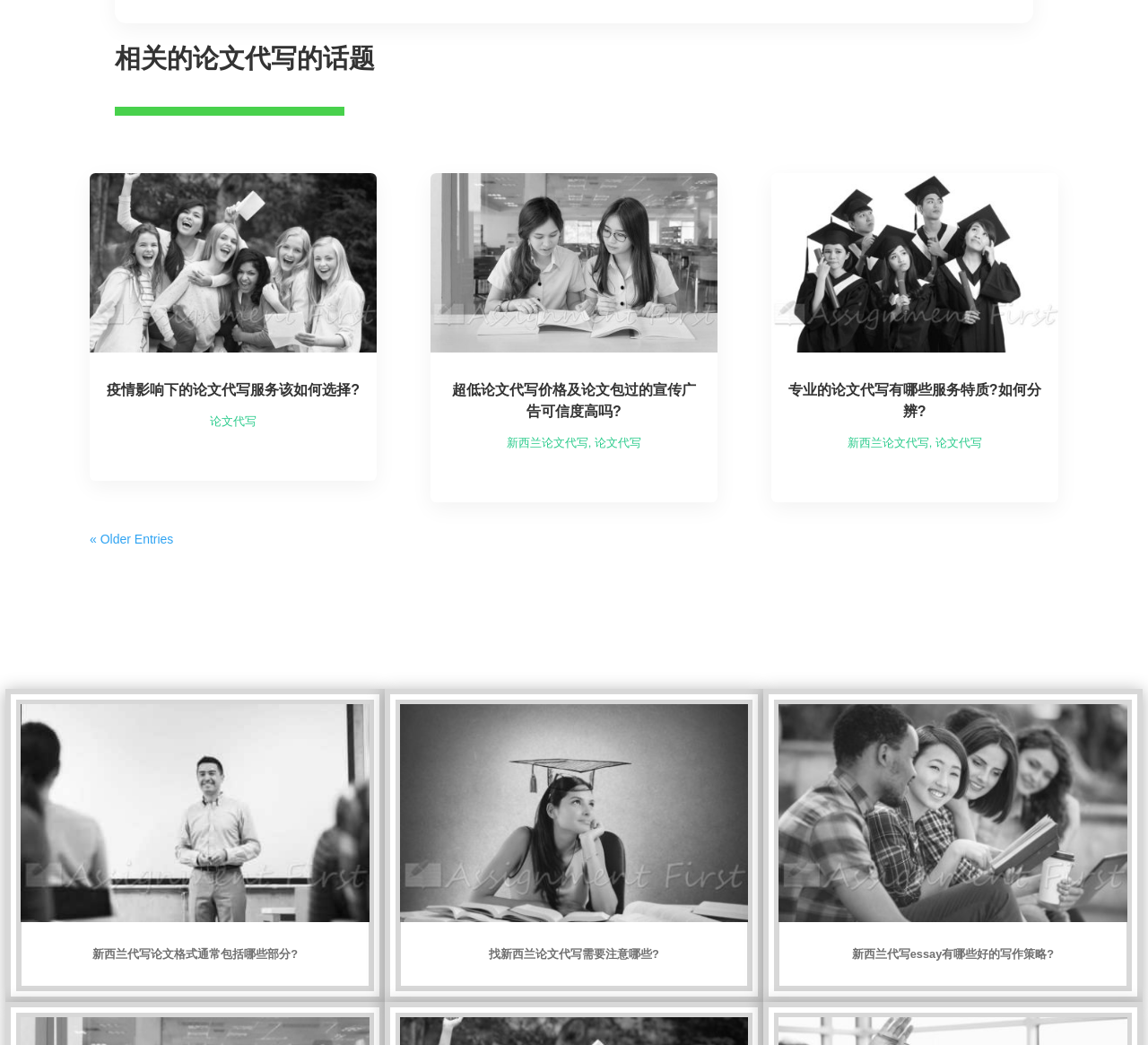What is the topic of the first article?
Refer to the image and provide a one-word or short phrase answer.

疫情影响下的论文代写服务该如何选择